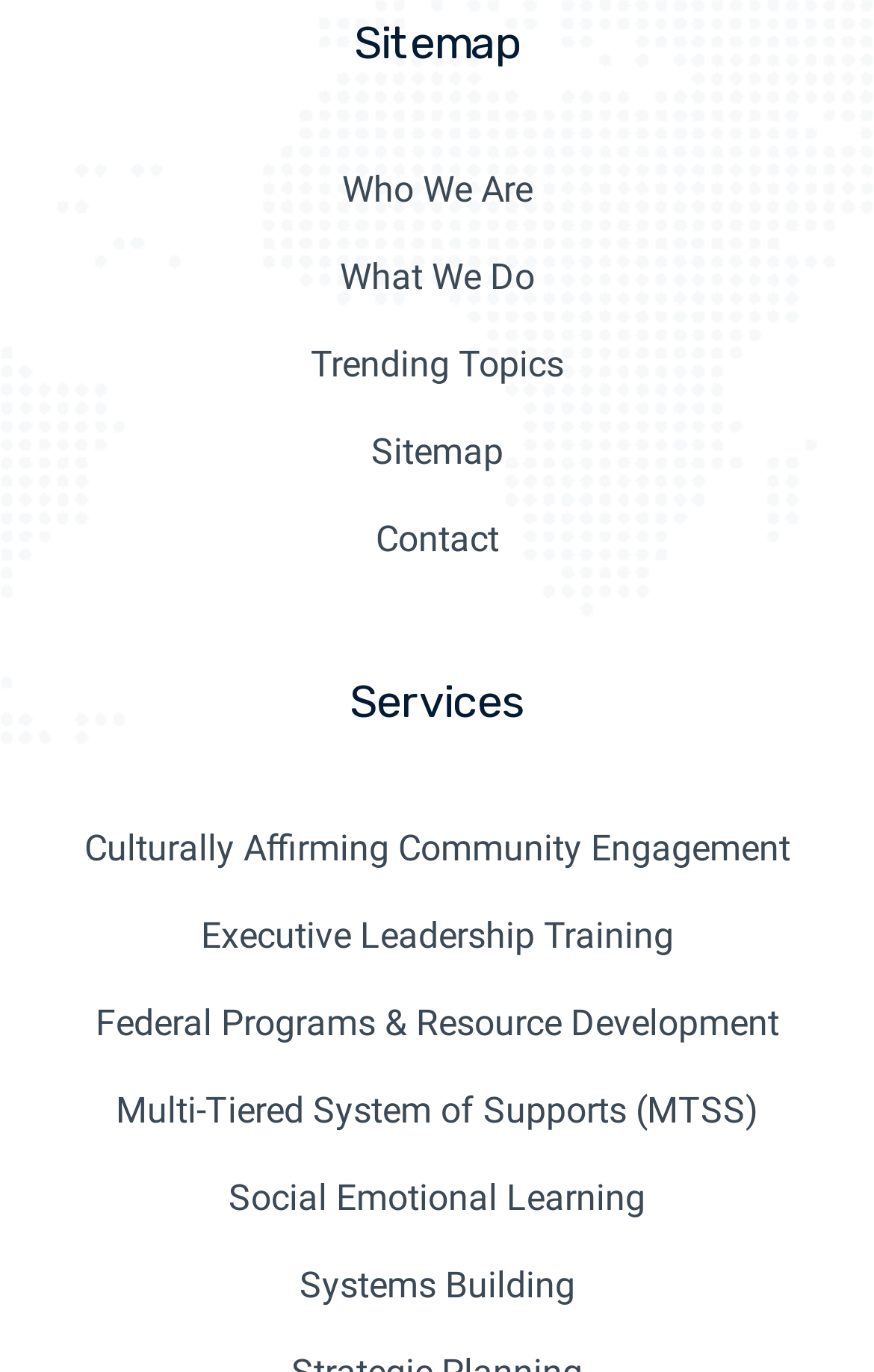Please find the bounding box coordinates in the format (top-left x, top-left y, bottom-right x, bottom-right y) for the given element description. Ensure the coordinates are floating point numbers between 0 and 1. Description: gro.notpmahsnhojts@eciffo

None